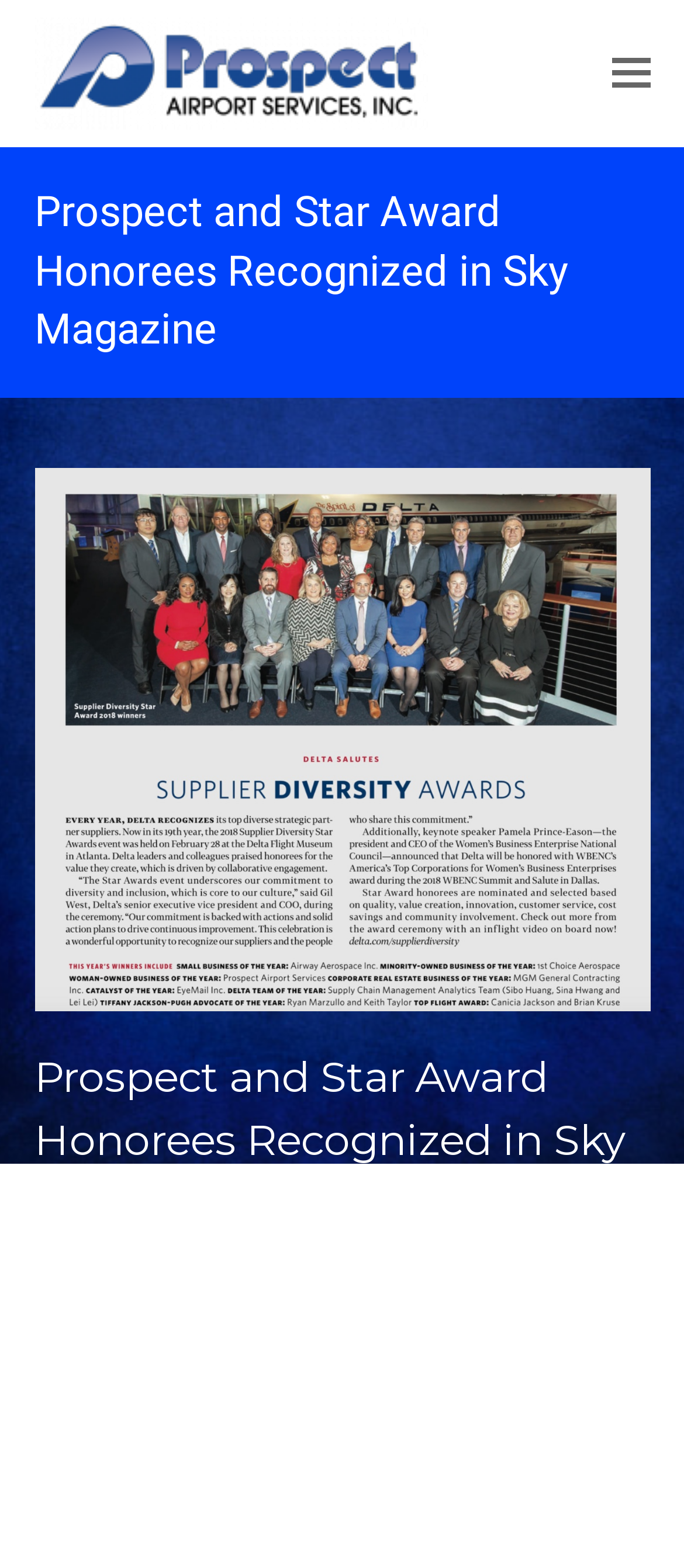Provide the bounding box coordinates of the HTML element this sentence describes: "alt="Prospect Airport Services"". The bounding box coordinates consist of four float numbers between 0 and 1, i.e., [left, top, right, bottom].

[0.05, 0.036, 0.624, 0.054]